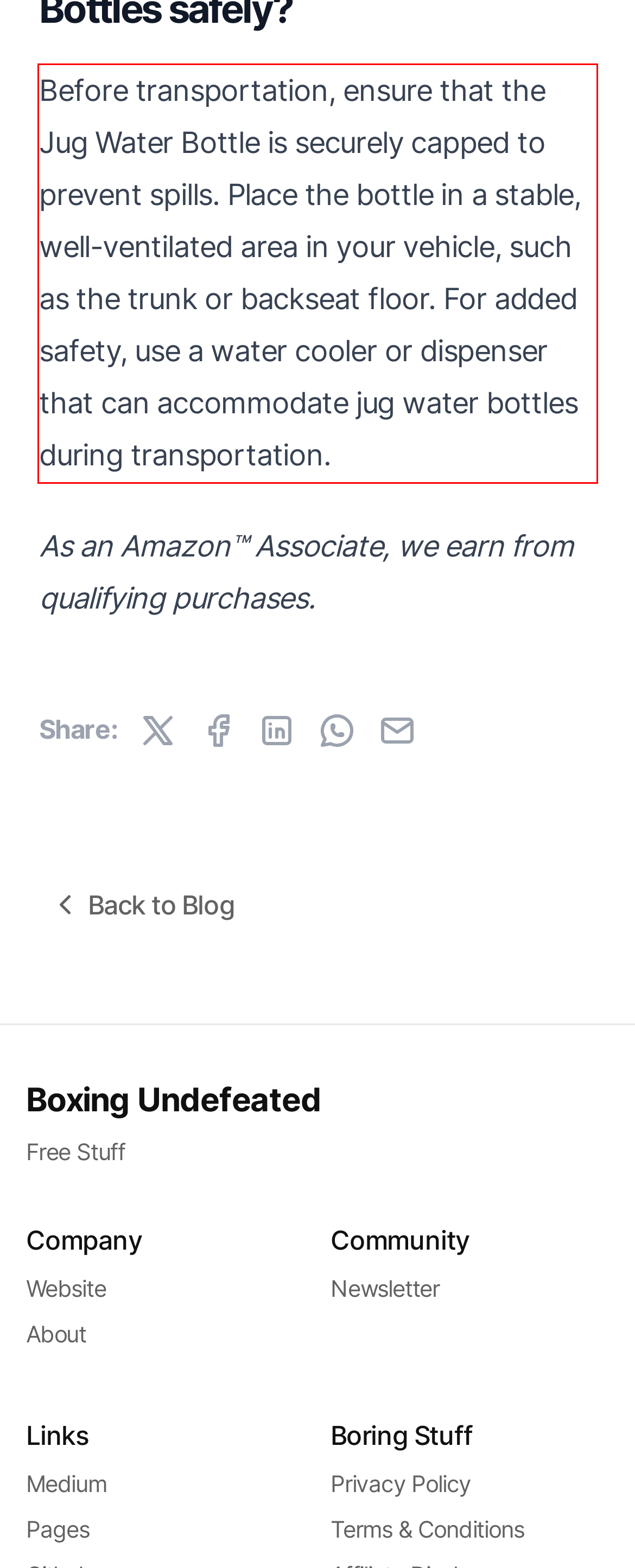From the screenshot of the webpage, locate the red bounding box and extract the text contained within that area.

Before transportation, ensure that the Jug Water Bottle is securely capped to prevent spills. Place the bottle in a stable, well-ventilated area in your vehicle, such as the trunk or backseat floor. For added safety, use a water cooler or dispenser that can accommodate jug water bottles during transportation.